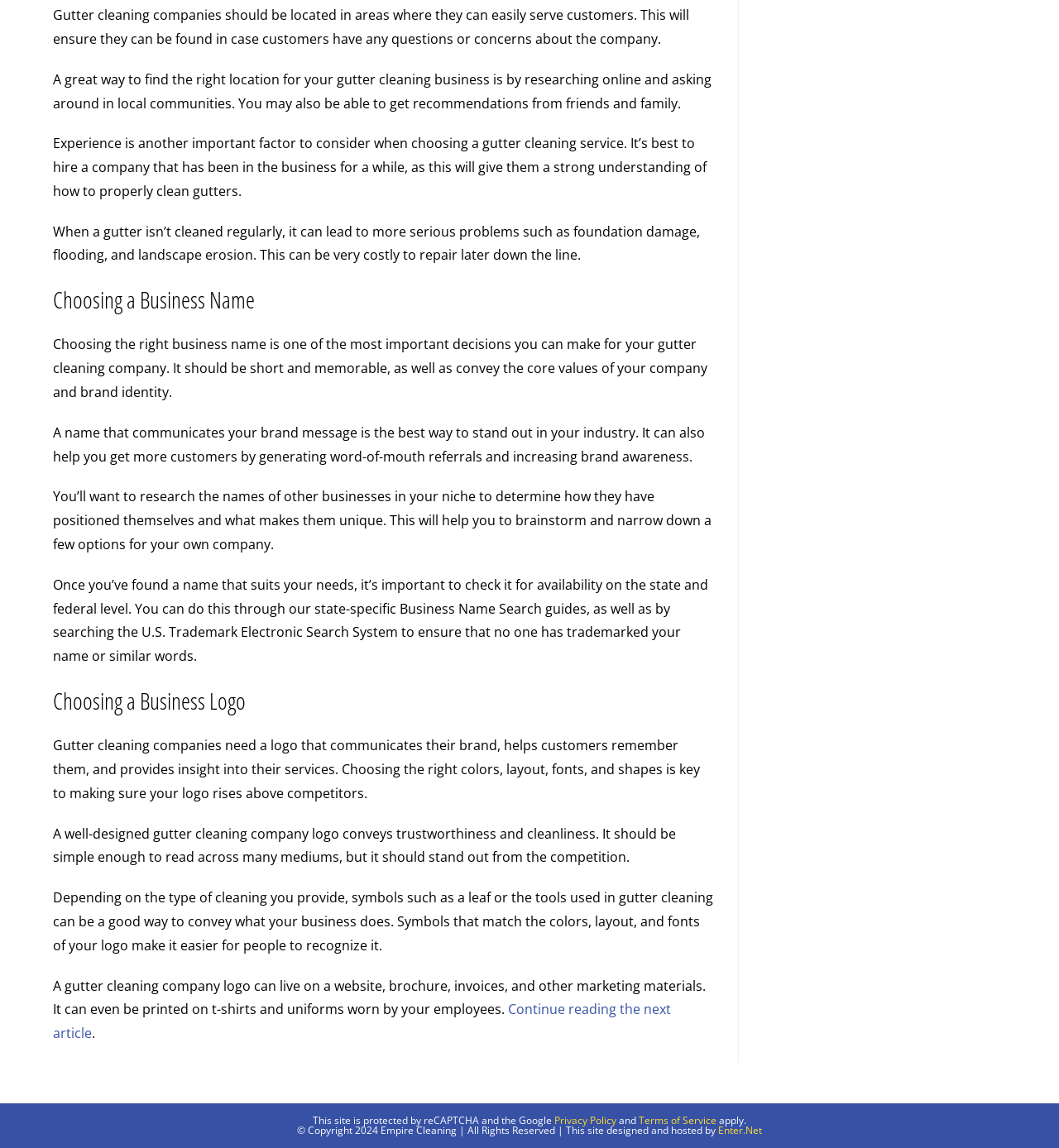Why is it important to research business names?
Based on the visual content, answer with a single word or a brief phrase.

To avoid trademark issues